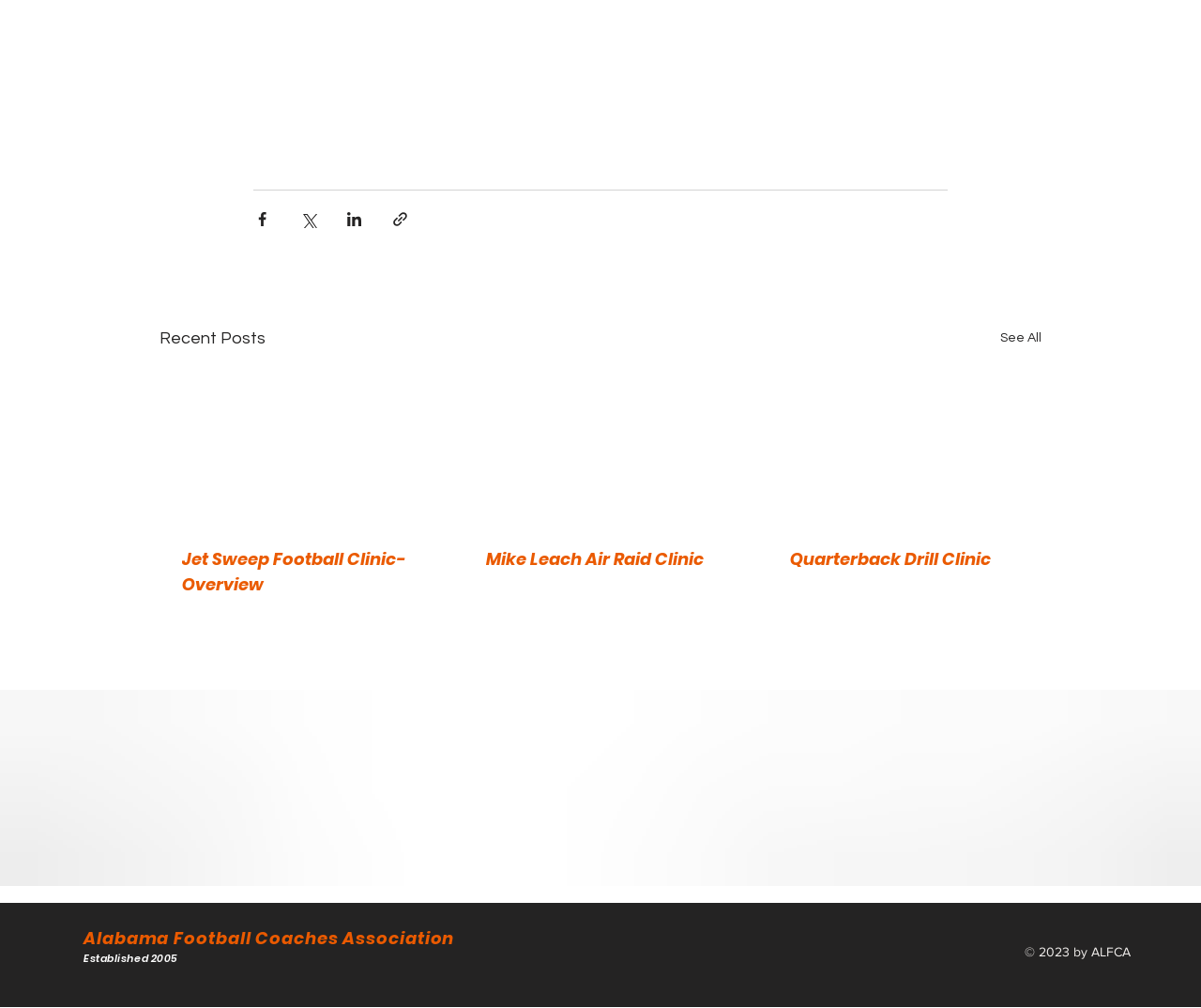Determine the bounding box coordinates (top-left x, top-left y, bottom-right x, bottom-right y) of the UI element described in the following text: See All

[0.833, 0.322, 0.867, 0.349]